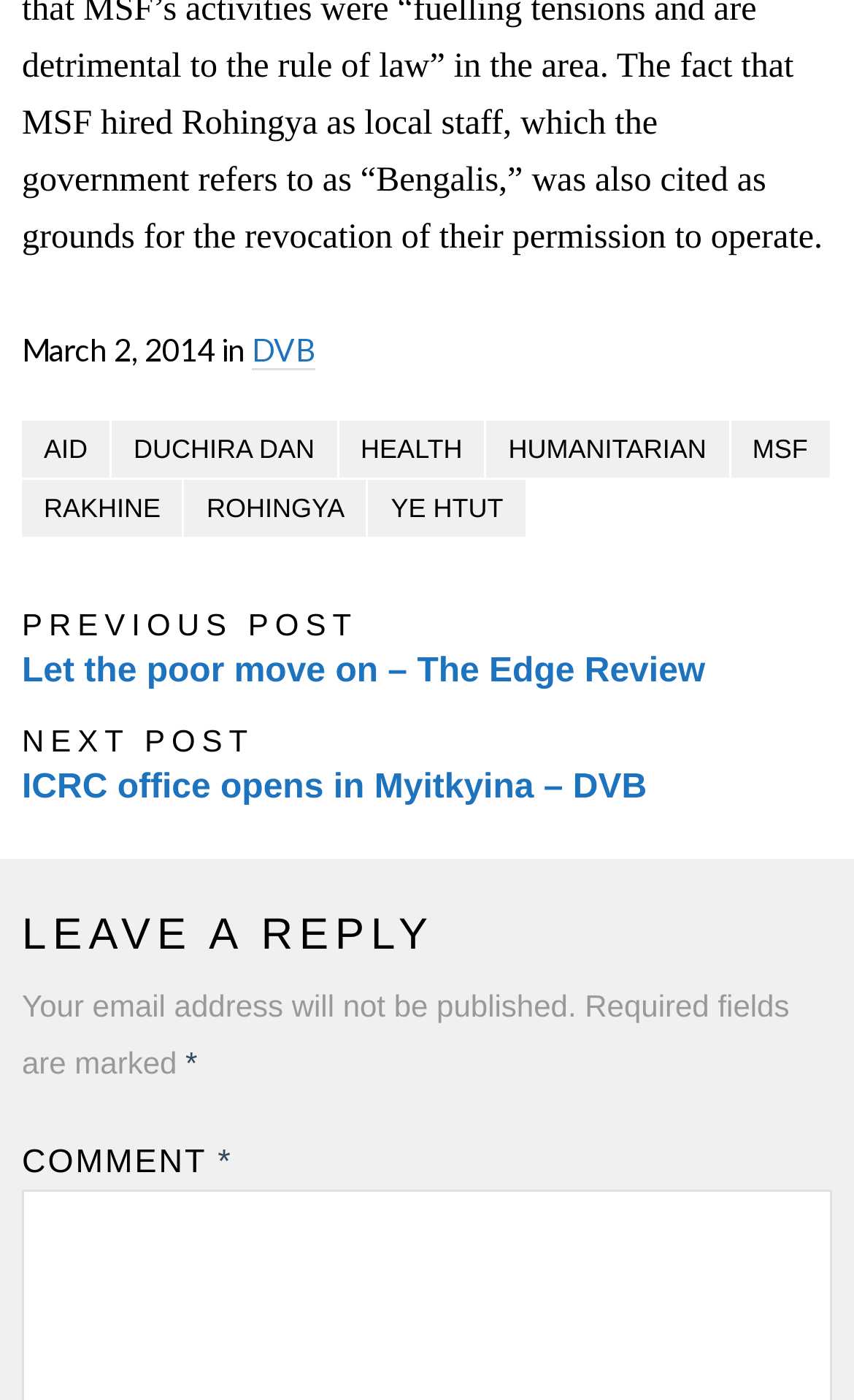Given the element description Aid, specify the bounding box coordinates of the corresponding UI element in the format (top-left x, top-left y, bottom-right x, bottom-right y). All values must be between 0 and 1.

[0.026, 0.3, 0.128, 0.341]